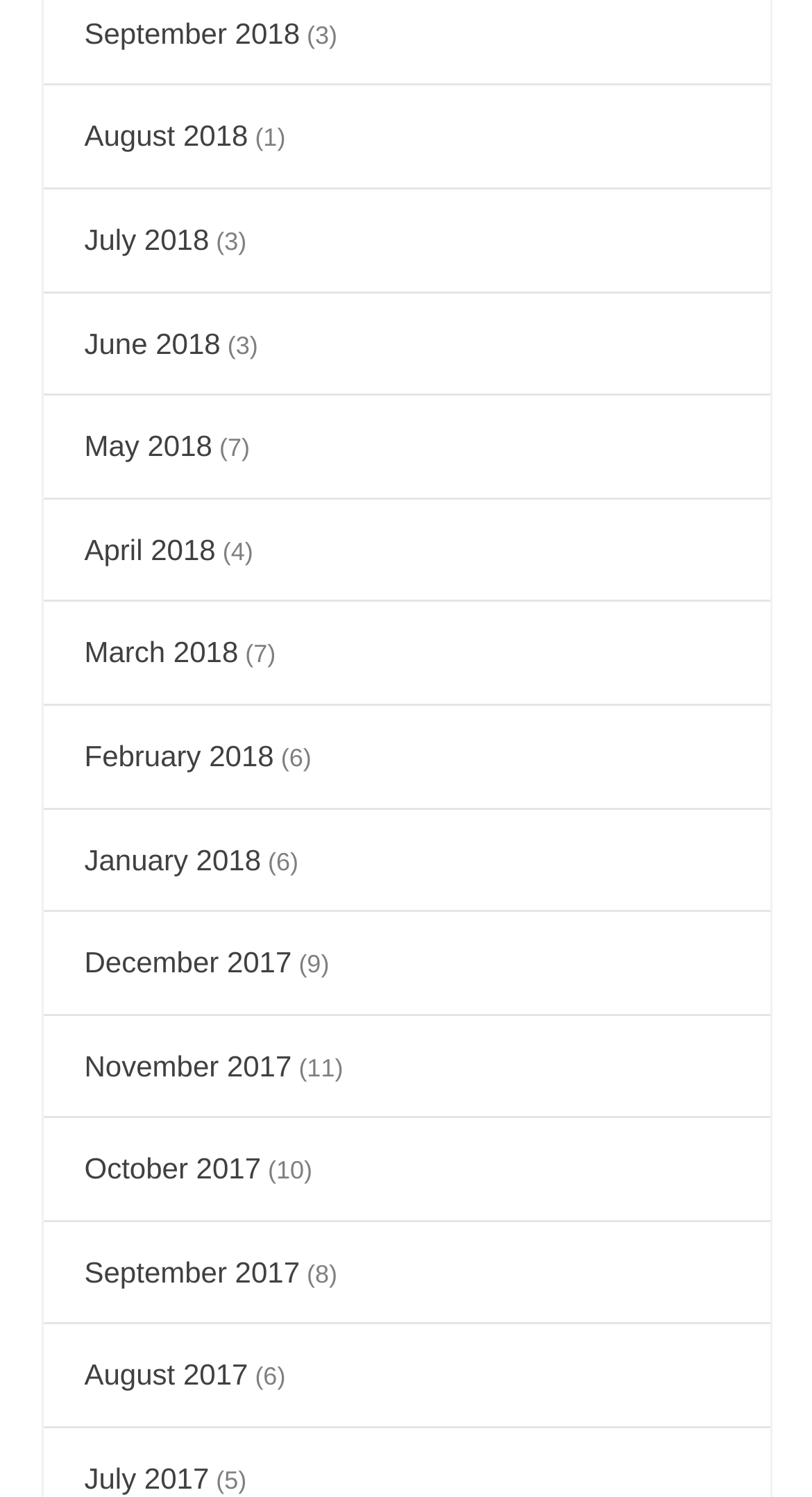Refer to the screenshot and give an in-depth answer to this question: What is the format of the month links?

The links on the webpage are in the format 'Month Year', such as 'September 2018' or 'July 2017', which suggests that they are links to specific months and years.